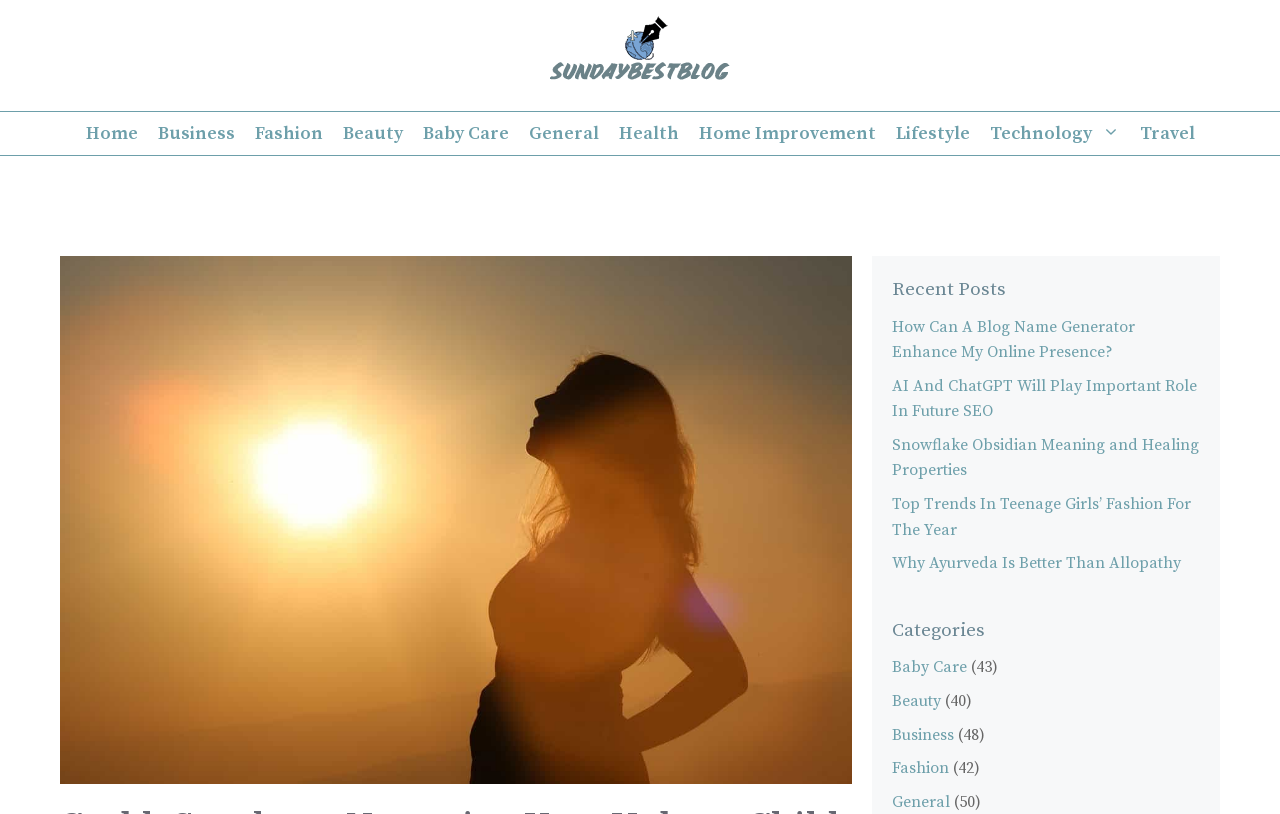How many categories are listed on the webpage?
Please give a detailed and elaborate explanation in response to the question.

The categories are listed in the 'Categories' section, which includes links to 'Baby Care', 'Beauty', 'Business', 'Fashion', 'General', 'Health', 'Home Improvement', and 'Lifestyle', making a total of 8 categories.